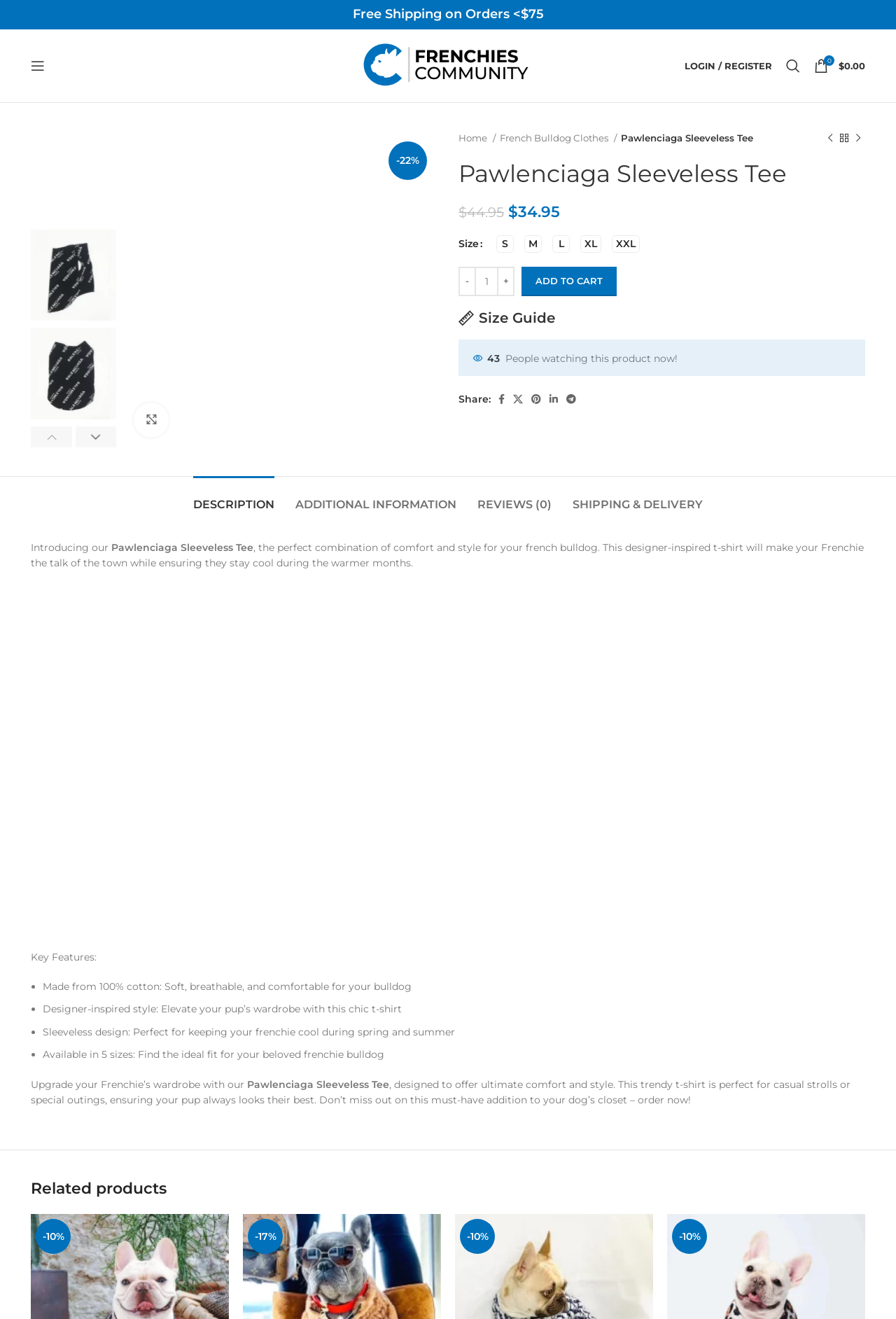Please determine the bounding box coordinates of the clickable area required to carry out the following instruction: "Share on Facebook". The coordinates must be four float numbers between 0 and 1, represented as [left, top, right, bottom].

[0.552, 0.296, 0.568, 0.309]